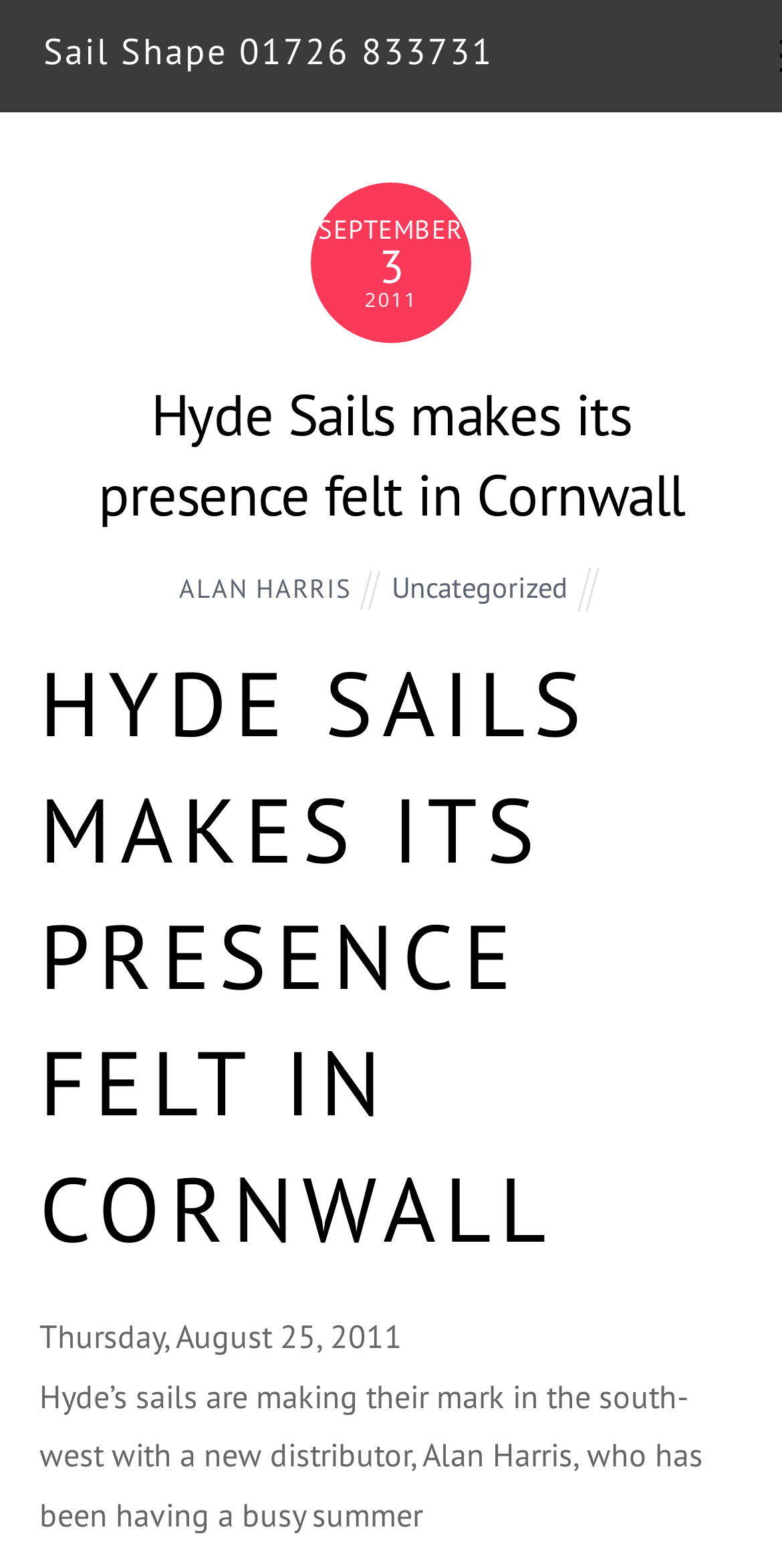Provide a brief response to the question using a single word or phrase: 
What month is mentioned in the article?

September